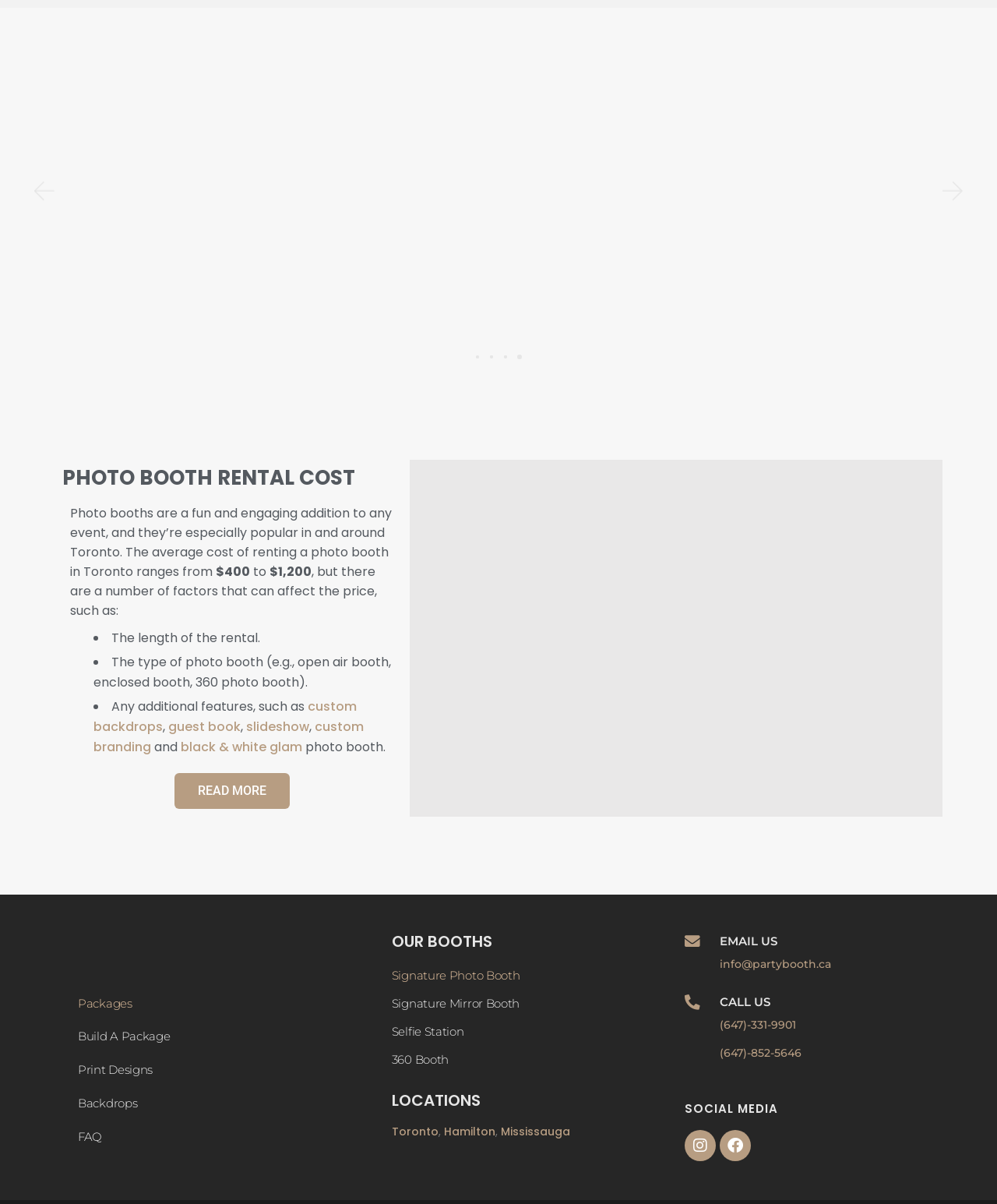Locate the bounding box coordinates of the region to be clicked to comply with the following instruction: "Read more about photo booth rental cost". The coordinates must be four float numbers between 0 and 1, in the form [left, top, right, bottom].

[0.175, 0.642, 0.291, 0.672]